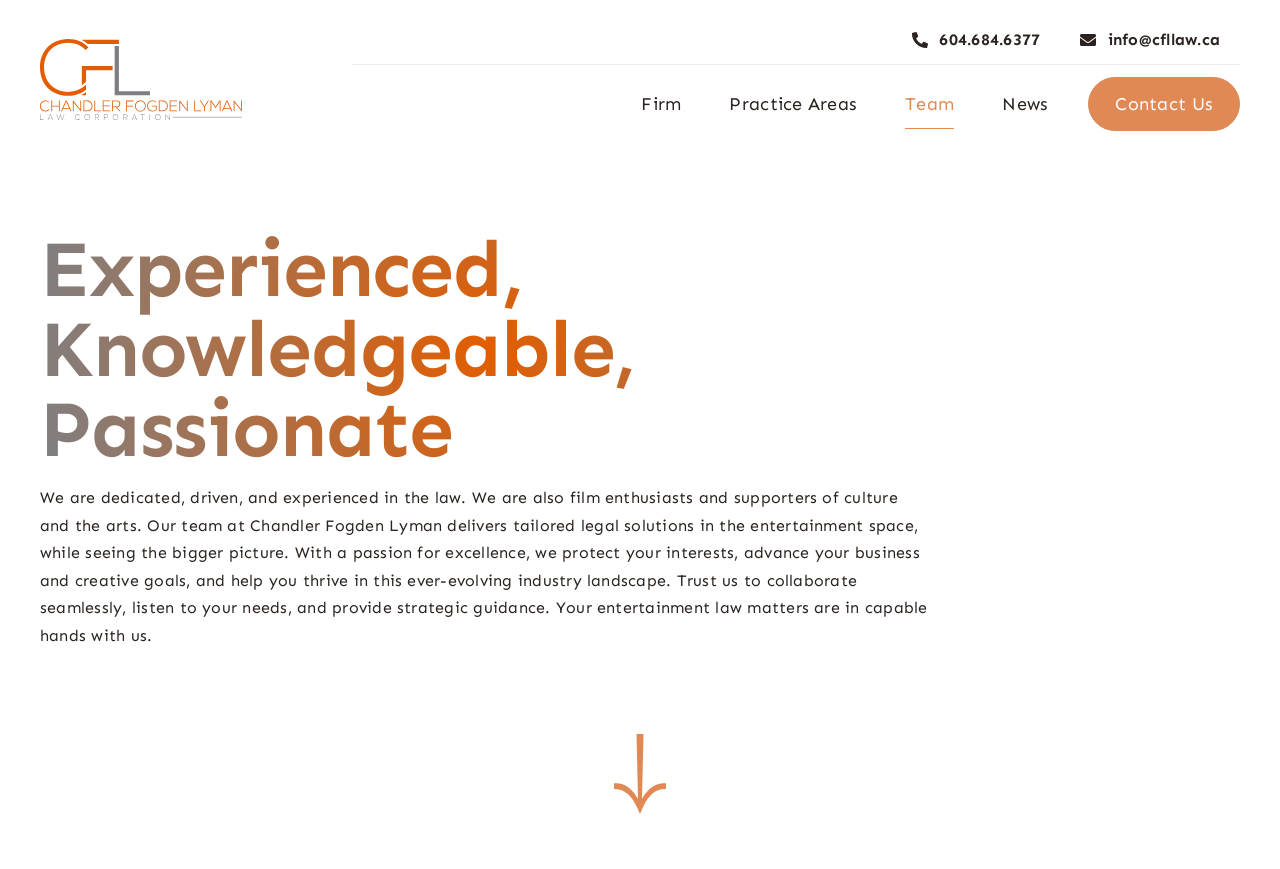What is the phone number of the law firm?
Provide a one-word or short-phrase answer based on the image.

604.684.6377